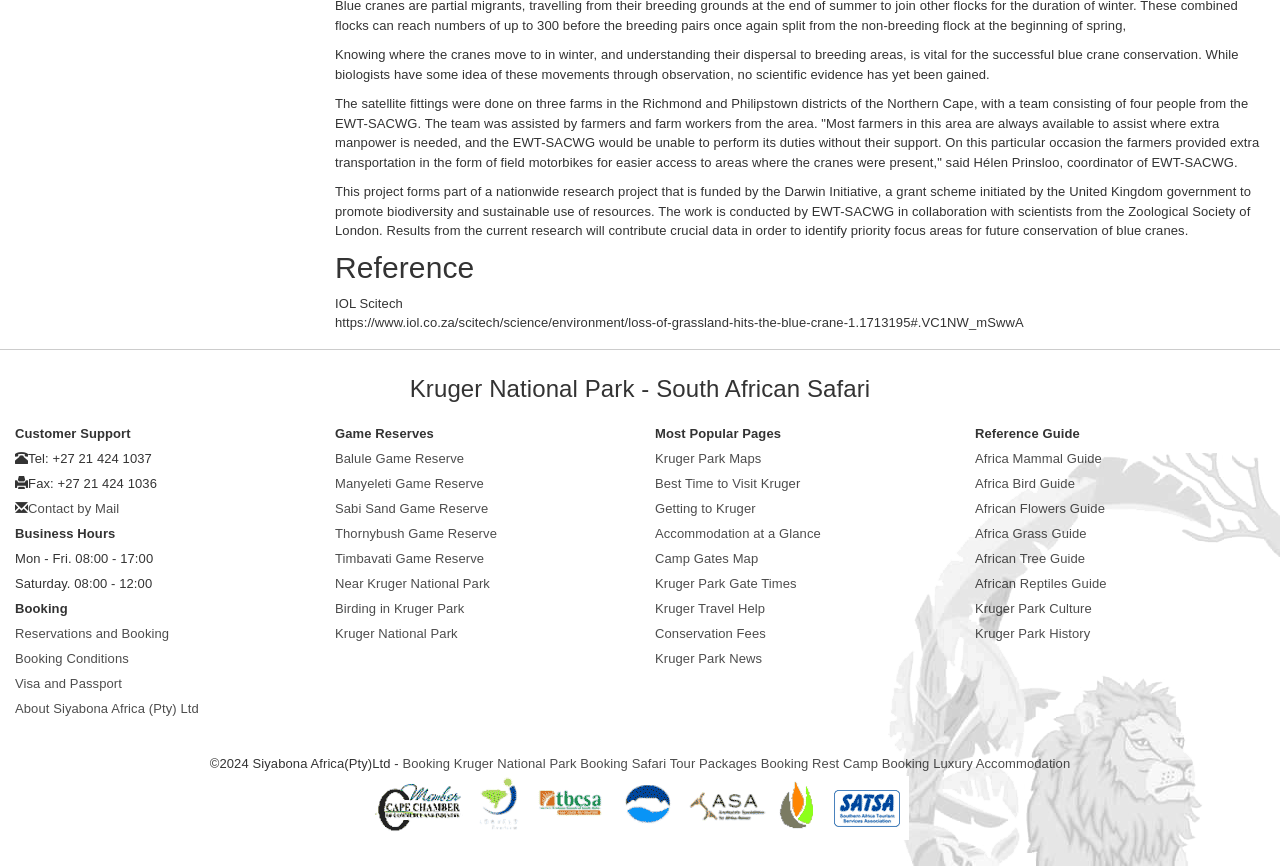Provide your answer in a single word or phrase: 
What is the main topic of this webpage?

Blue crane conservation